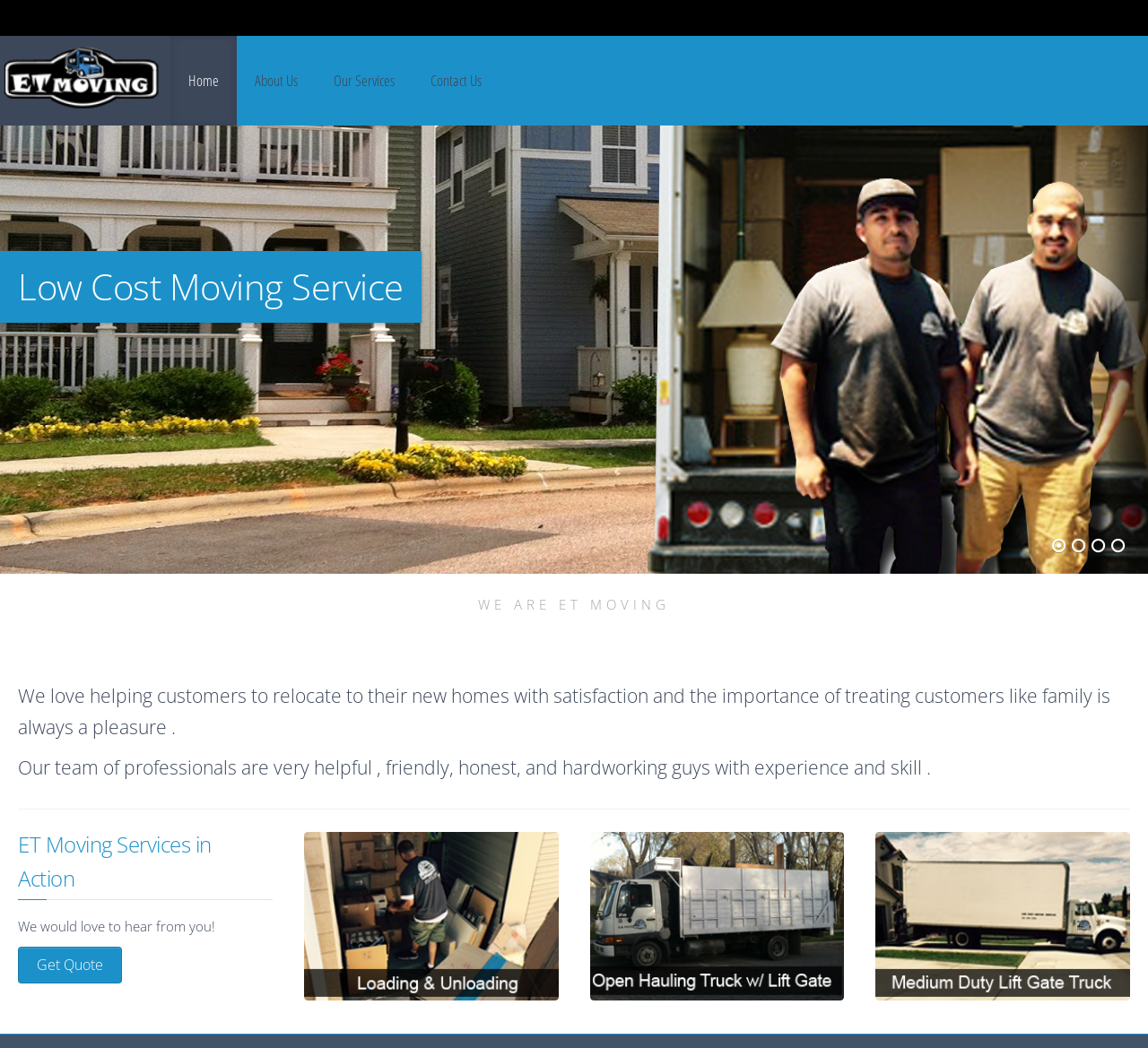What types of trucks are available?
Answer the question with as much detail as possible.

The types of trucks available are boxed and open lift gate trucks, as mentioned in the link 'We have boxed and open lift gate trucks to suite your needs'.